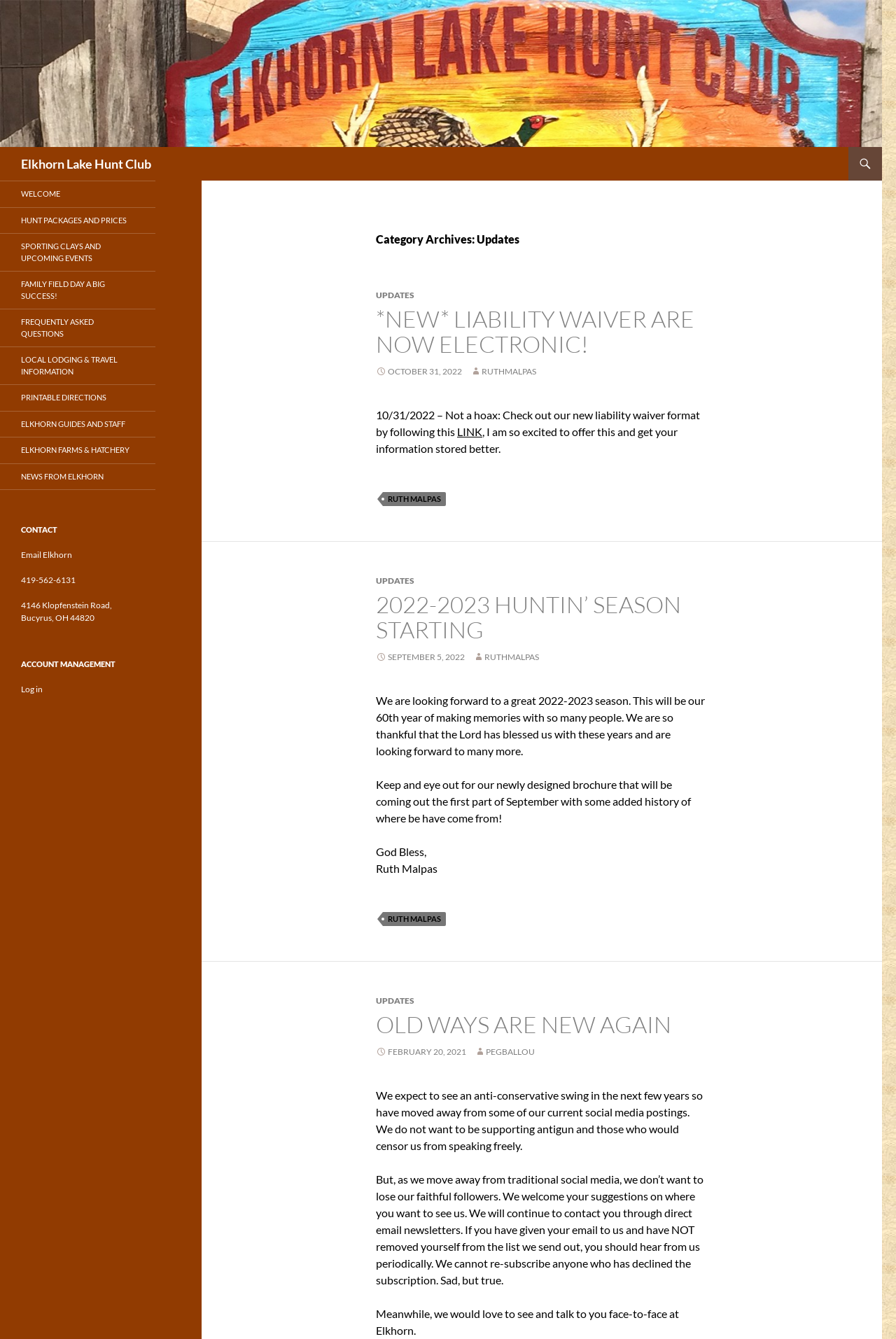Indicate the bounding box coordinates of the element that needs to be clicked to satisfy the following instruction: "Visit the 'ELKHORN LAKE HUNT CLUB' homepage". The coordinates should be four float numbers between 0 and 1, i.e., [left, top, right, bottom].

[0.023, 0.11, 0.169, 0.135]